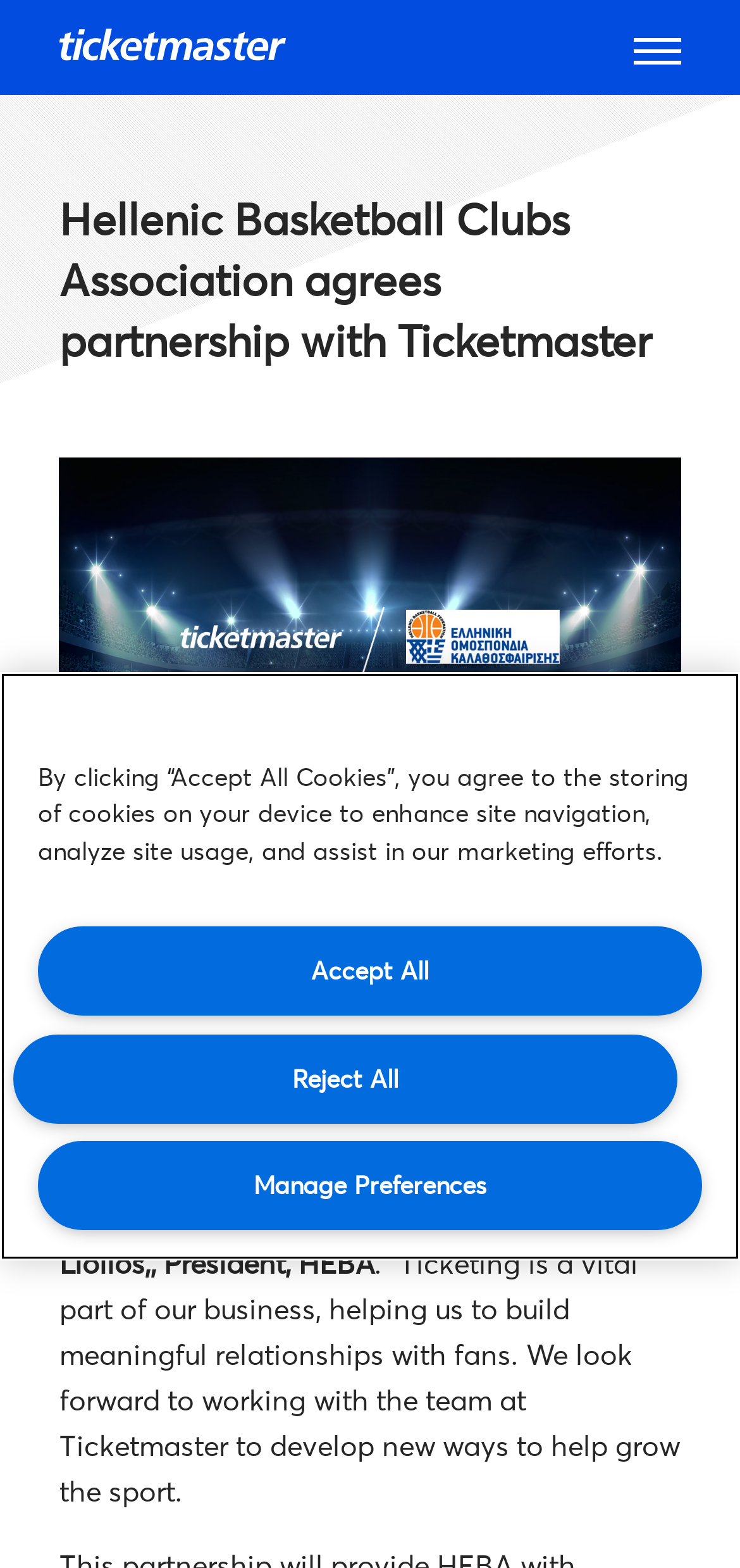By analyzing the image, answer the following question with a detailed response: What is the purpose of the partnership?

The static text element mentions that the partnership is to provide innovative new solutions and services to enhance the experience for basketball fans. This suggests that the purpose of the partnership is to improve the experience of basketball fans.